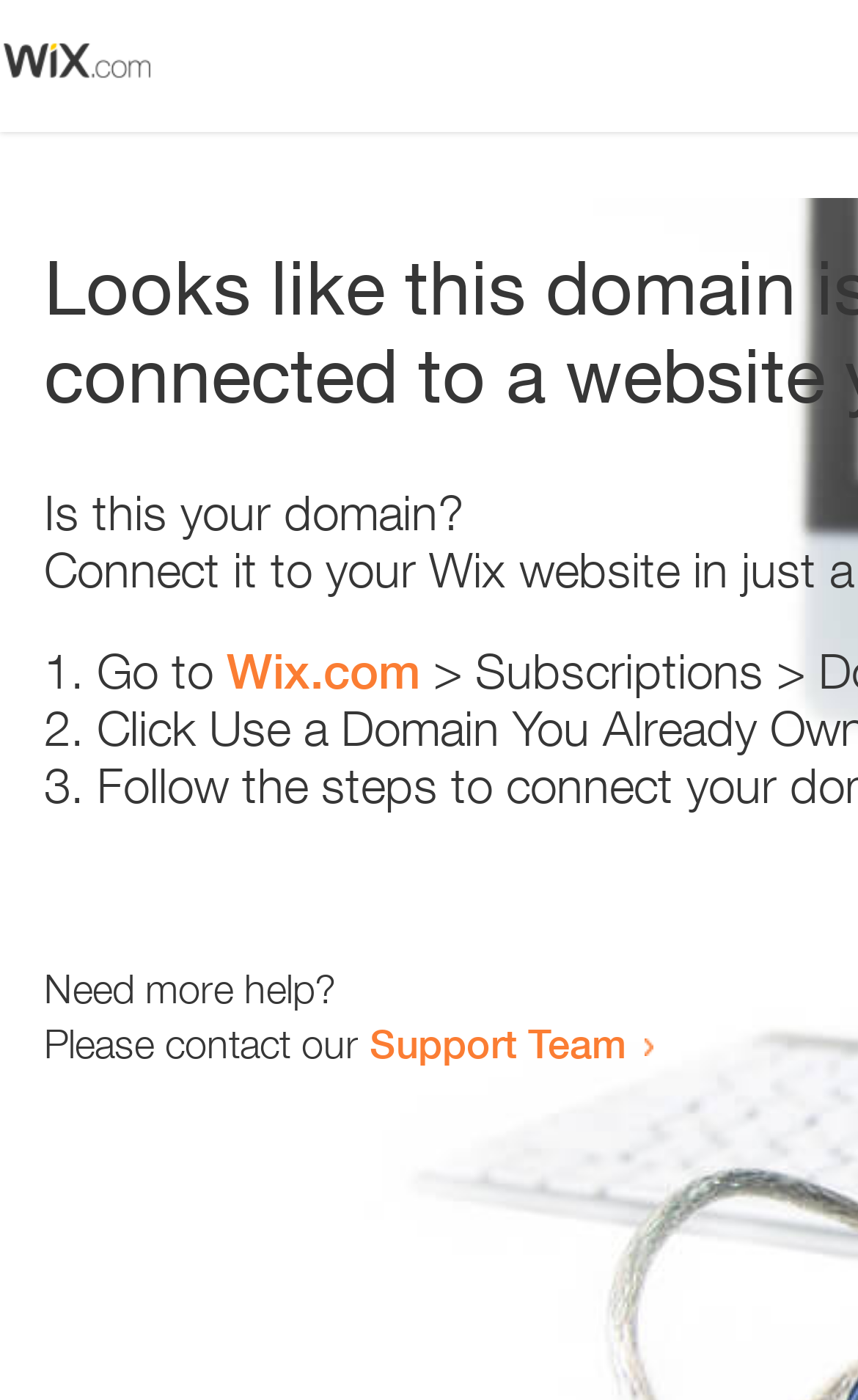Reply to the question below using a single word or brief phrase:
What is the domain mentioned in the webpage?

Wix.com